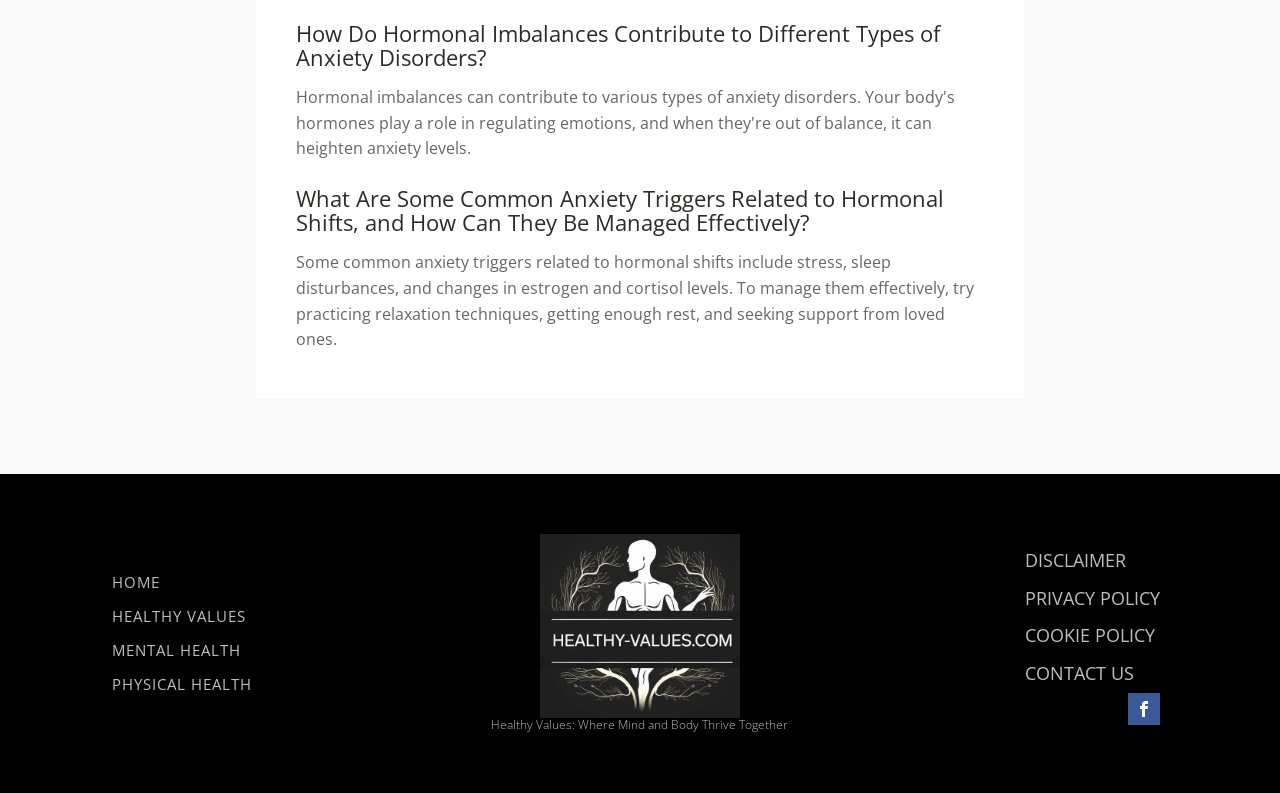Show me the bounding box coordinates of the clickable region to achieve the task as per the instruction: "Visit our Facebook page".

[0.881, 0.873, 0.906, 0.914]